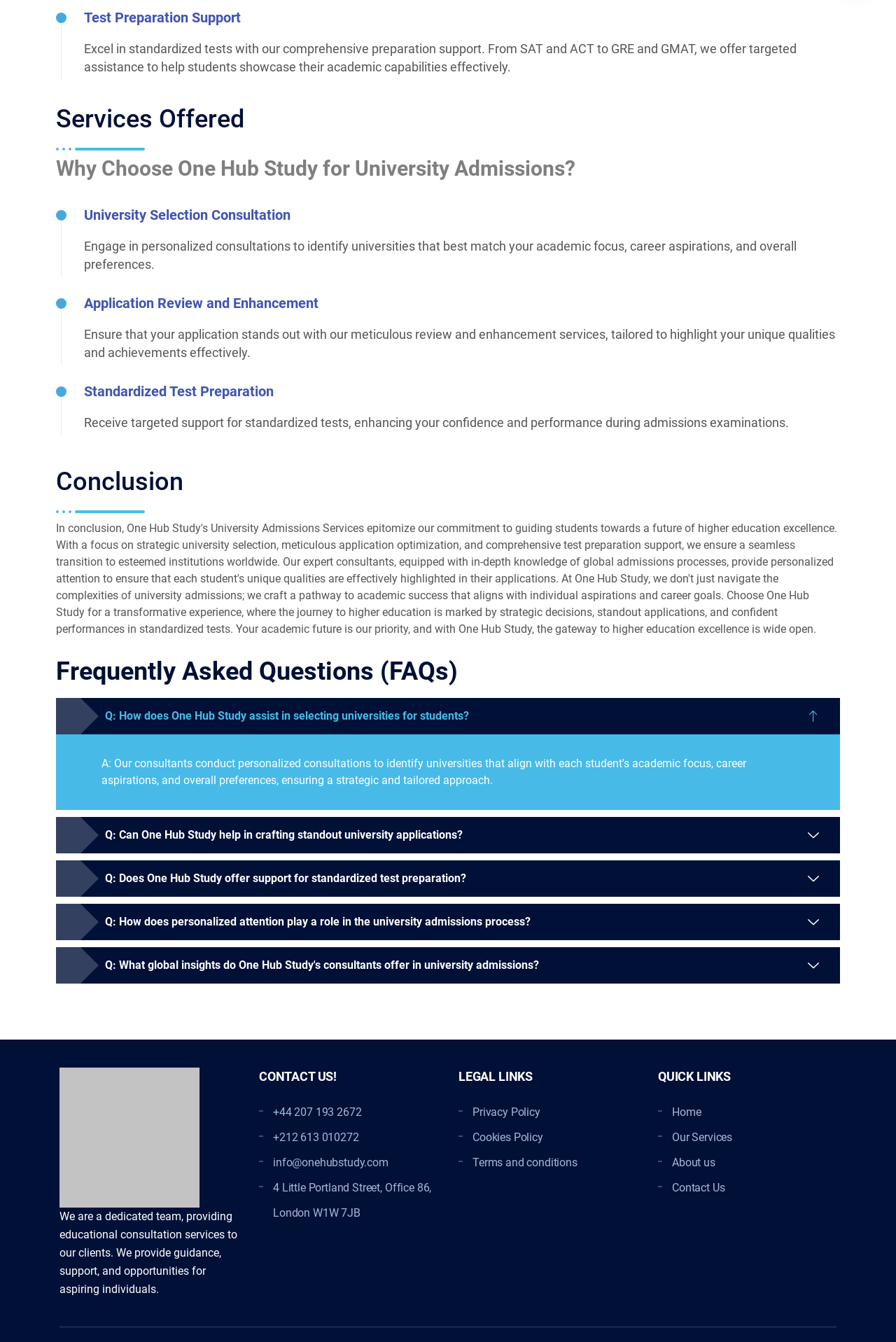What is the purpose of the university selection consultation?
Please answer using one word or phrase, based on the screenshot.

To identify matching universities